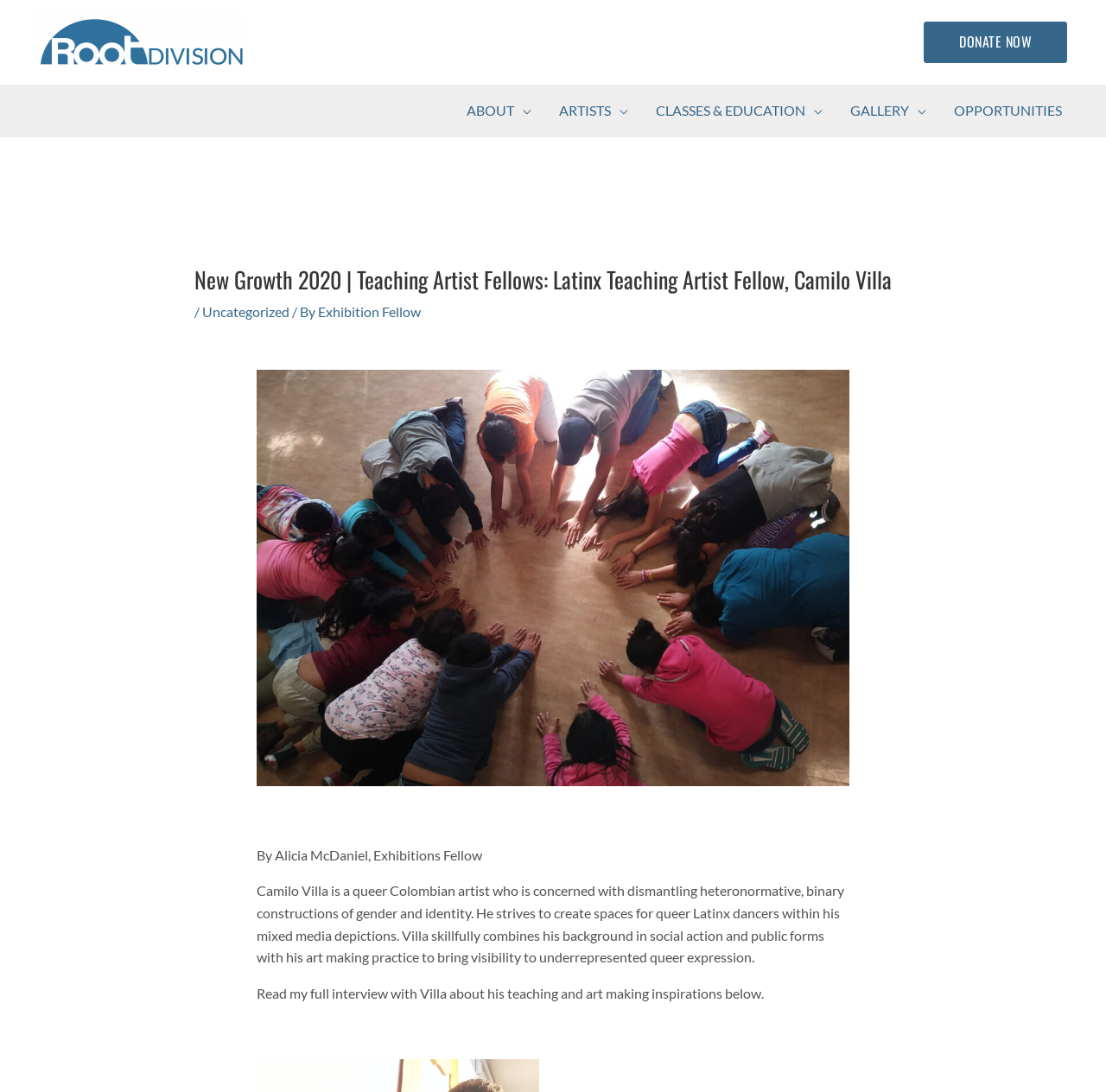Determine the bounding box coordinates for the area that needs to be clicked to fulfill this task: "Read more about Camilo Villa". The coordinates must be given as four float numbers between 0 and 1, i.e., [left, top, right, bottom].

[0.287, 0.278, 0.38, 0.293]